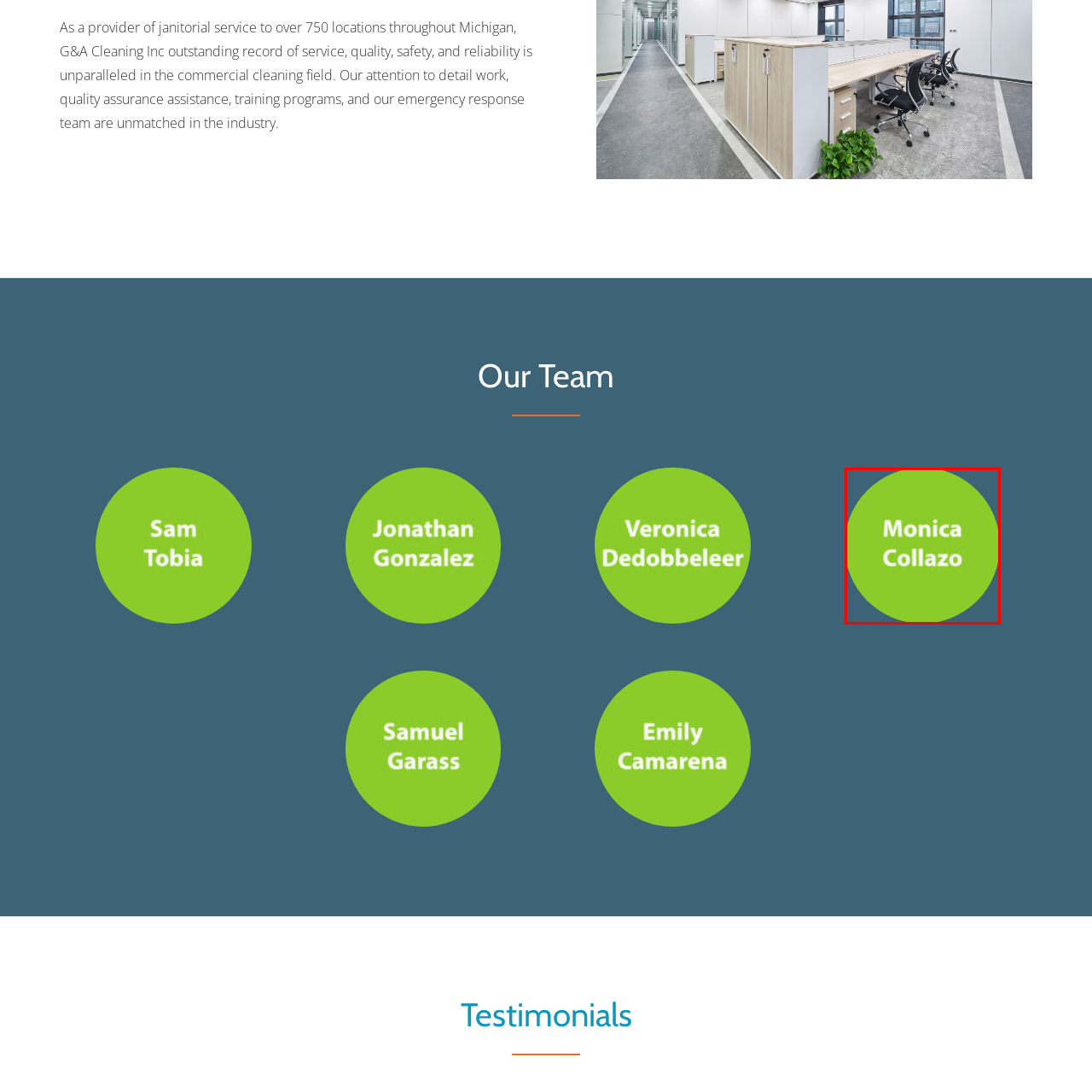Look closely at the image surrounded by the red box, What is Monica's role in the organization? Give your answer as a single word or phrase.

Area Manager